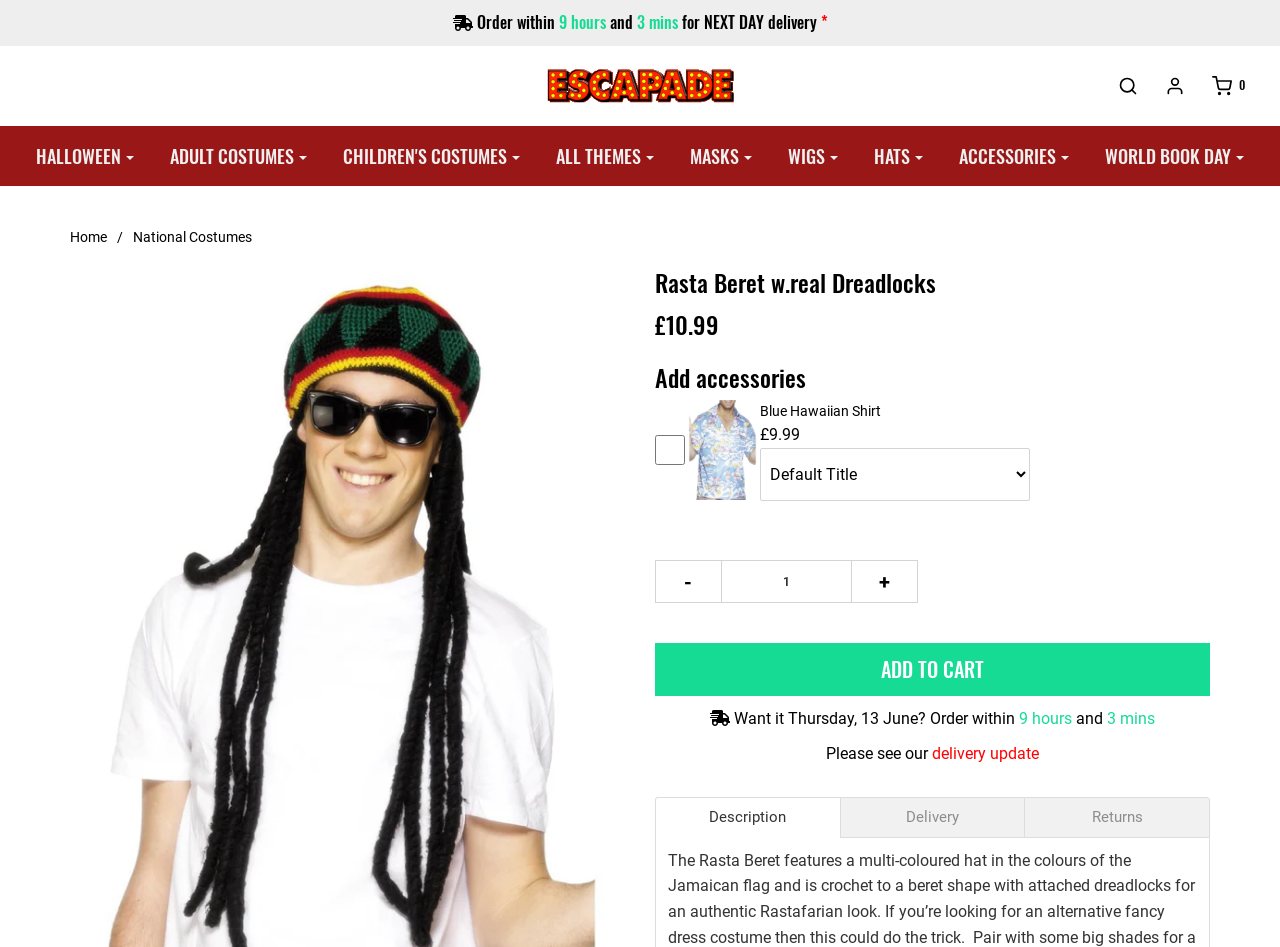Extract the primary headline from the webpage and present its text.

Rasta Beret w.real Dreadlocks